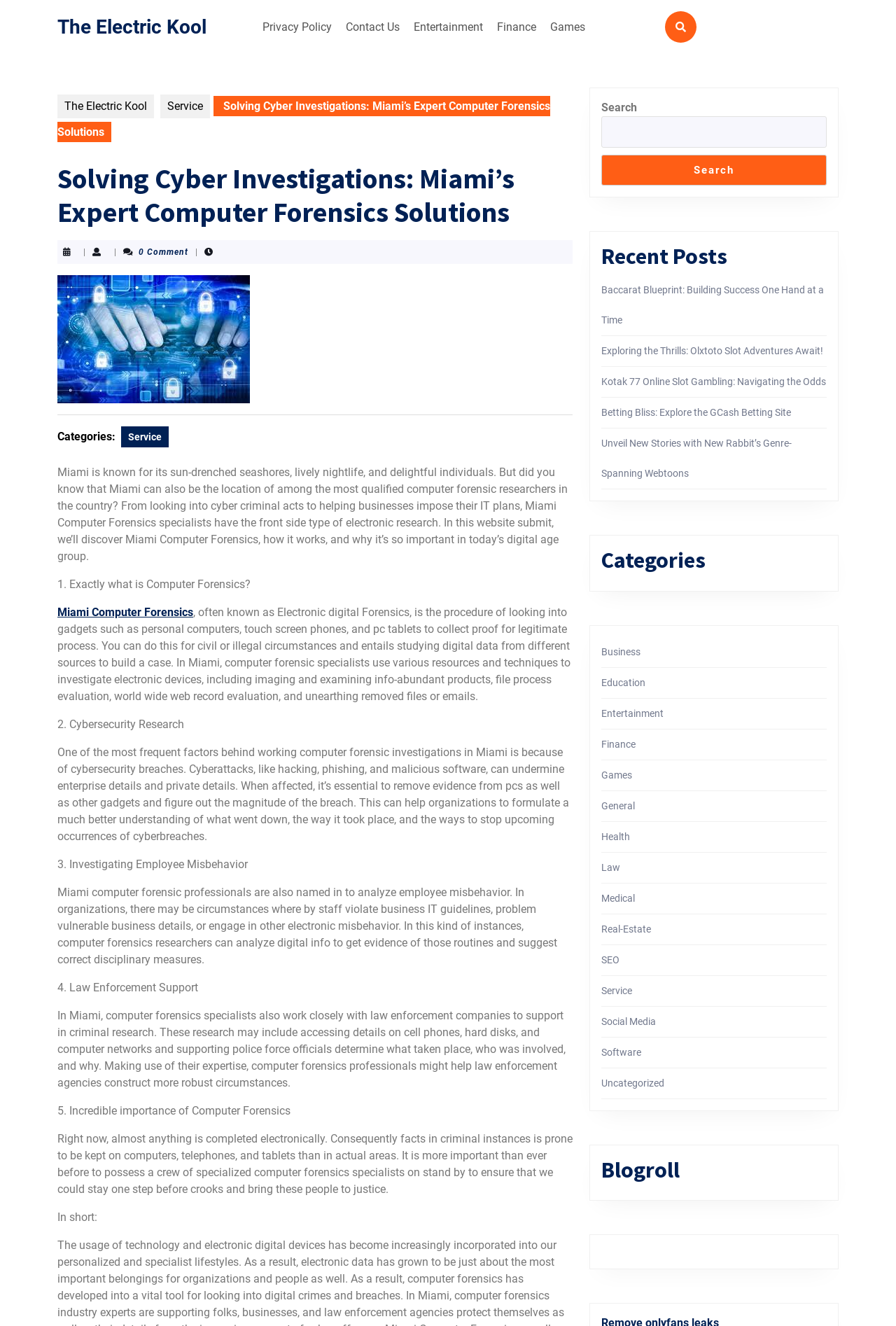Pinpoint the bounding box coordinates for the area that should be clicked to perform the following instruction: "Click on the 'Privacy Policy' link".

[0.287, 0.01, 0.377, 0.031]